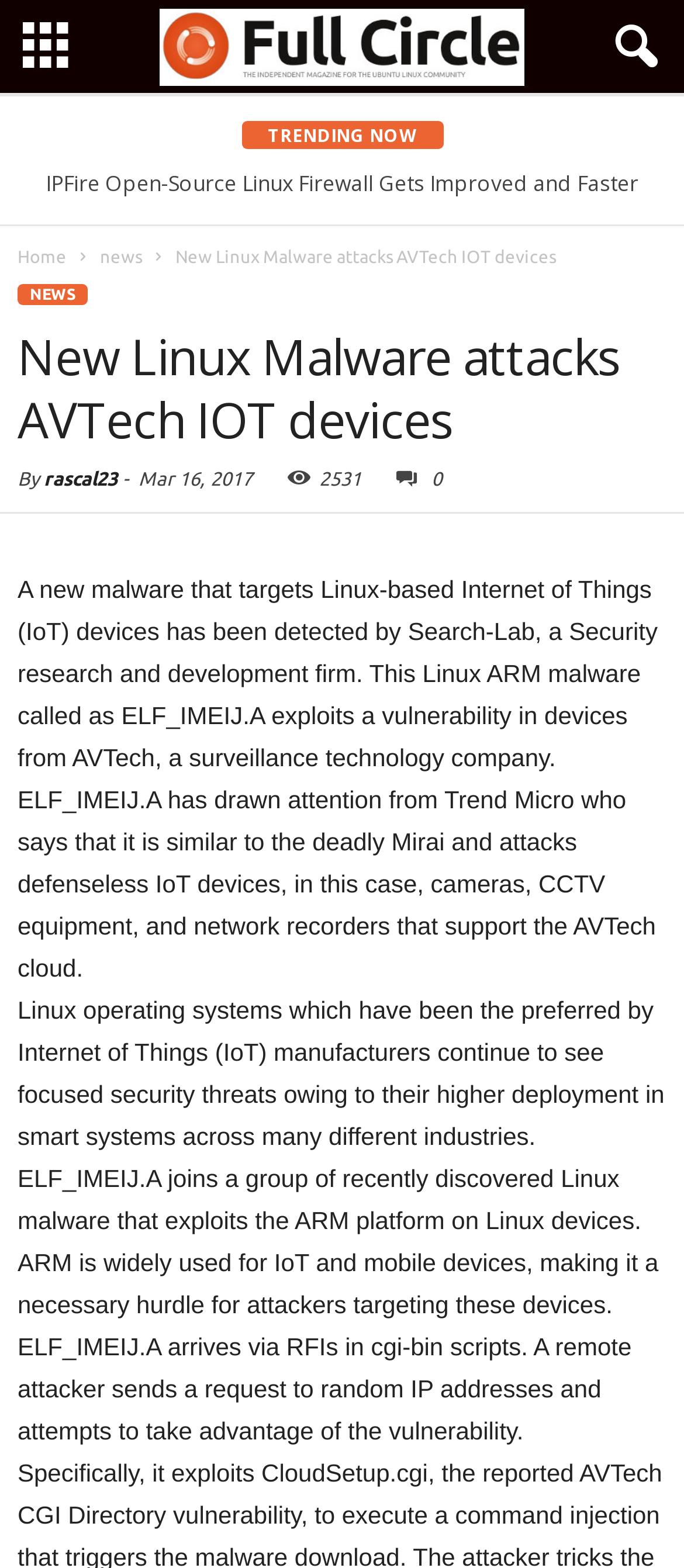What type of devices does ELF_IMEIJ.A malware target?
Refer to the image and provide a one-word or short phrase answer.

Linux-based IoT devices